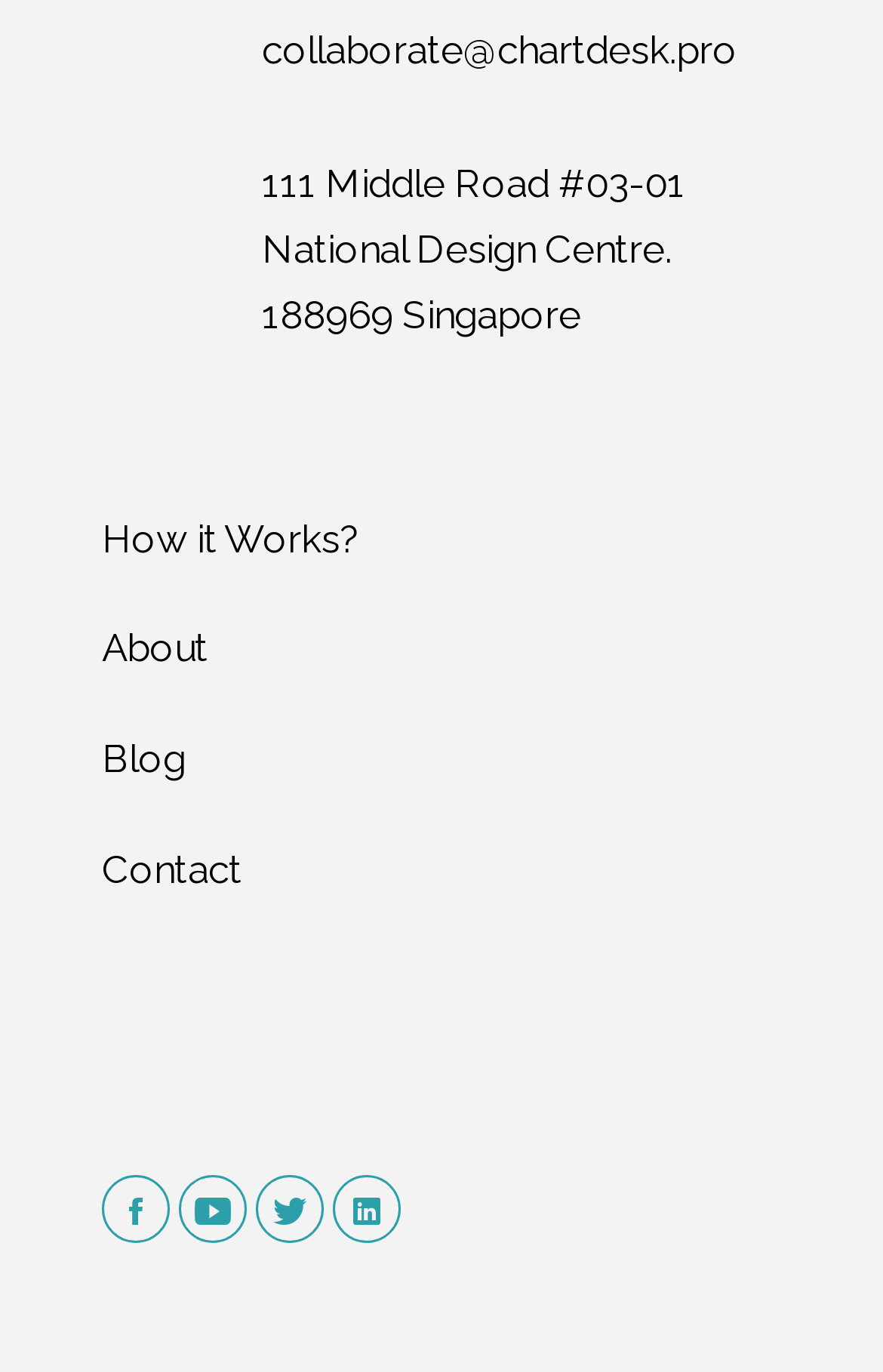Find the bounding box coordinates for the area you need to click to carry out the instruction: "Click the Email icon". The coordinates should be four float numbers between 0 and 1, indicated as [left, top, right, bottom].

[0.115, 0.013, 0.231, 0.087]